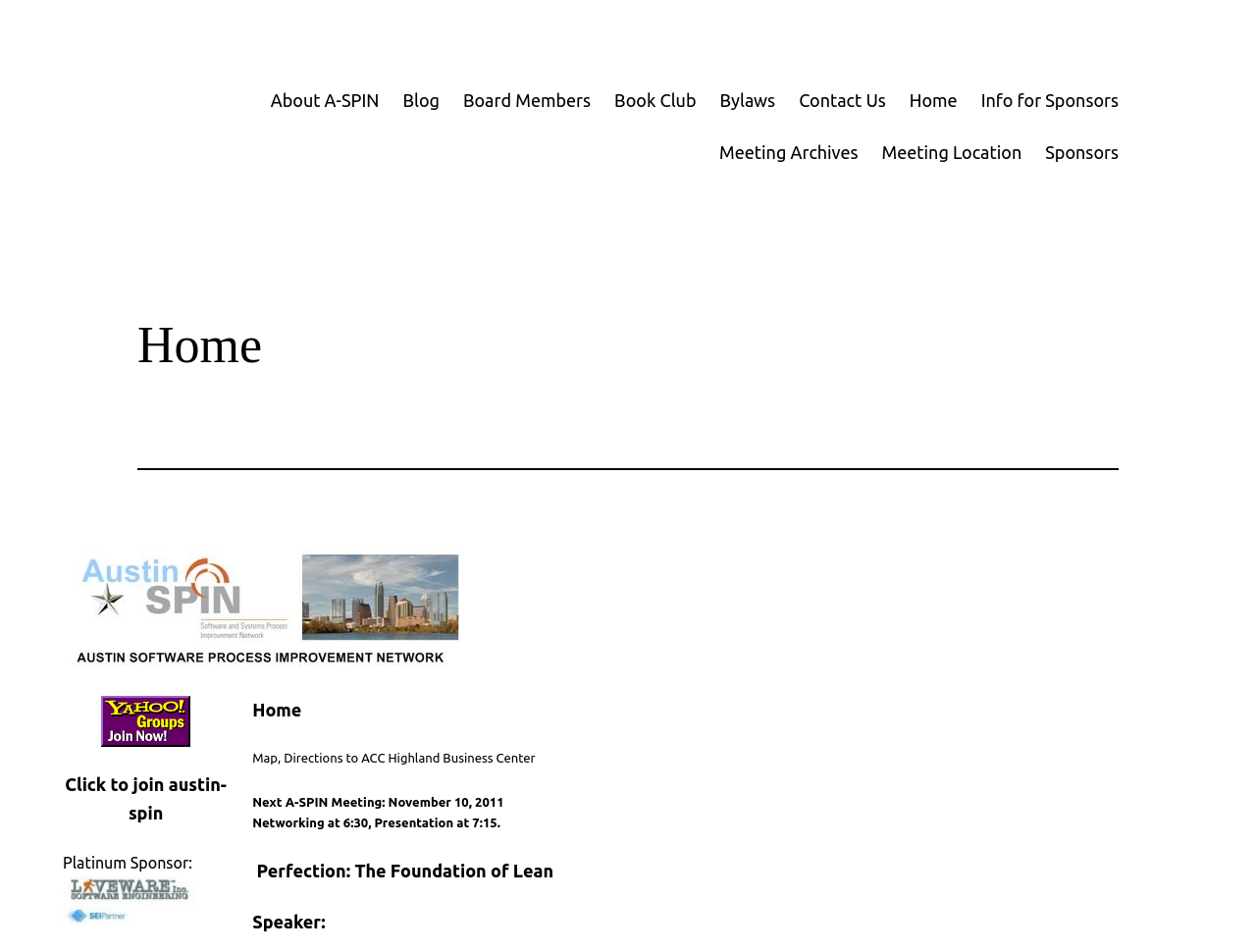How many figures are on the webpage?
Based on the image, answer the question with a single word or brief phrase.

3